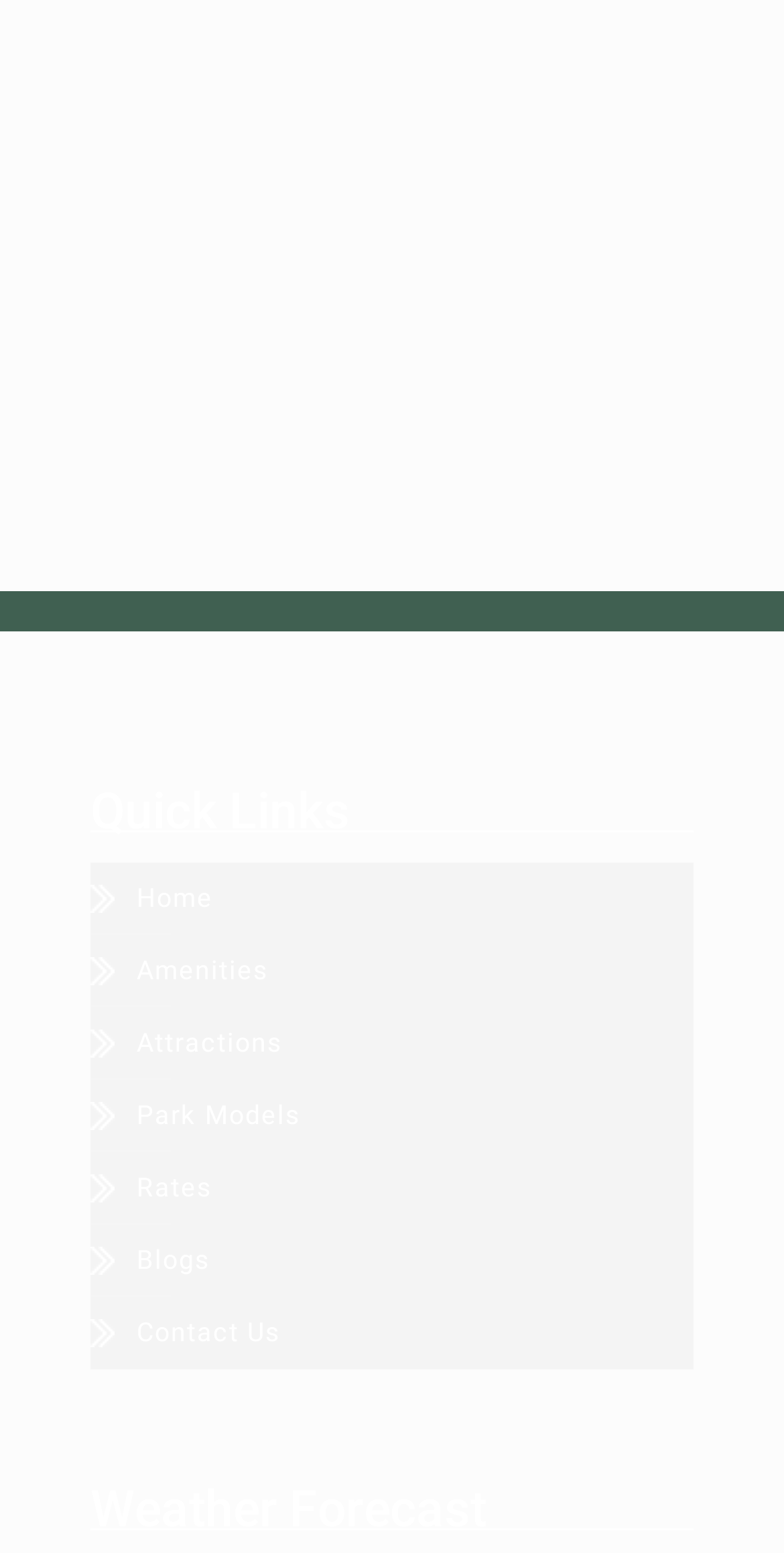What is the second heading on the webpage?
Please provide a single word or phrase as the answer based on the screenshot.

Weather Forecast